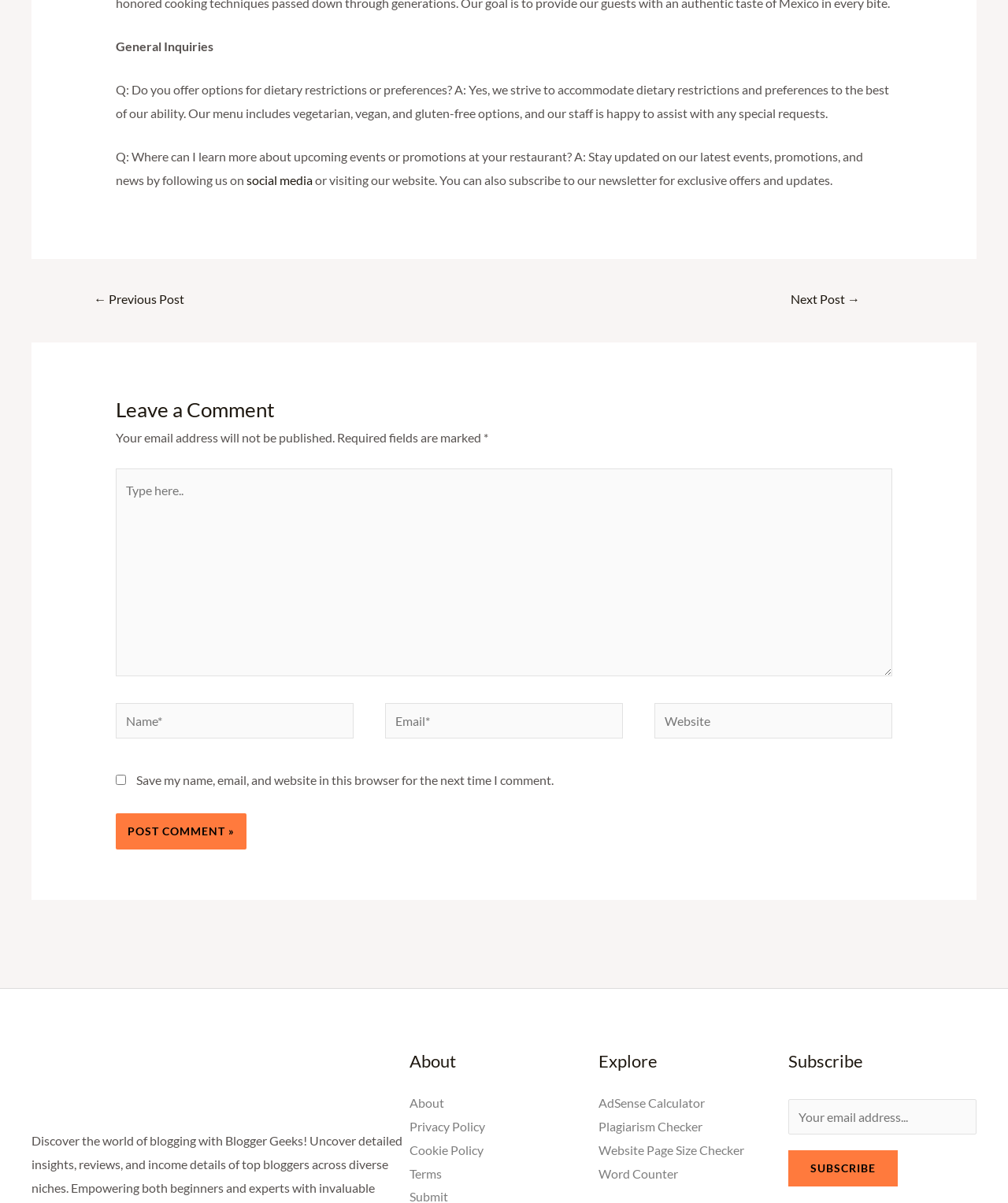Locate the bounding box coordinates of the area where you should click to accomplish the instruction: "Follow the 'social media' link".

[0.244, 0.143, 0.31, 0.156]